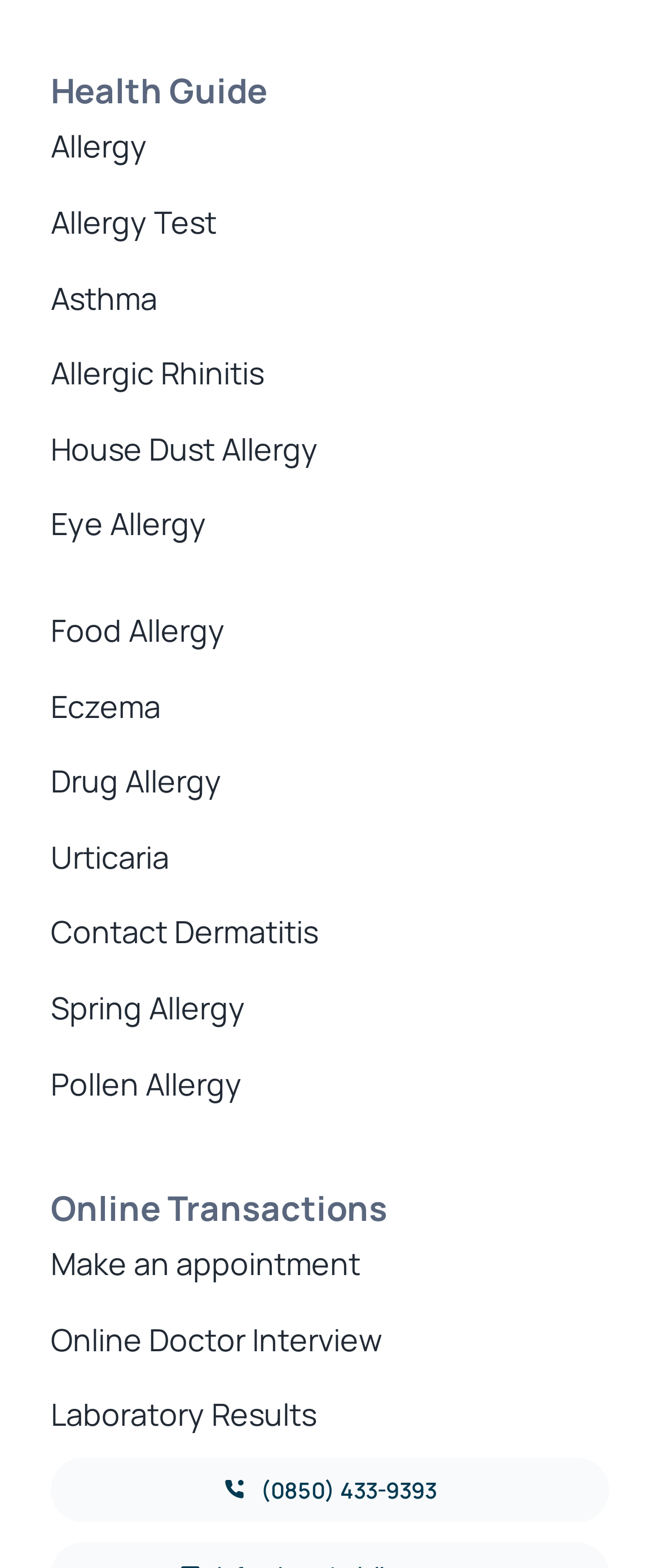Using the element description: "AZ Famous People", determine the bounding box coordinates. The coordinates should be in the format [left, top, right, bottom], with values between 0 and 1.

None